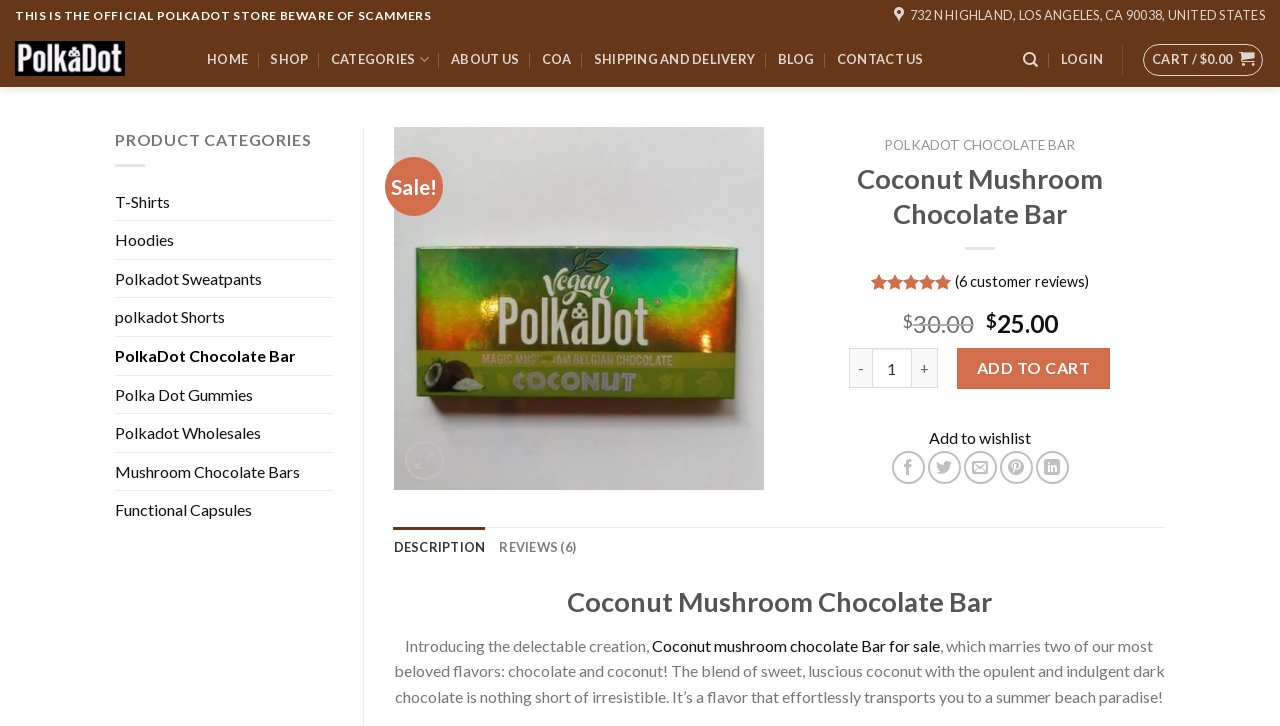What is the rating of the Coconut Mushroom Chocolate Bar?
Examine the image and provide an in-depth answer to the question.

The rating of the Coconut Mushroom Chocolate Bar can be found near the product details, where it is displayed as 'Rated 5.00 out of 5'. This indicates that the product has a perfect rating of 5 out of 5.